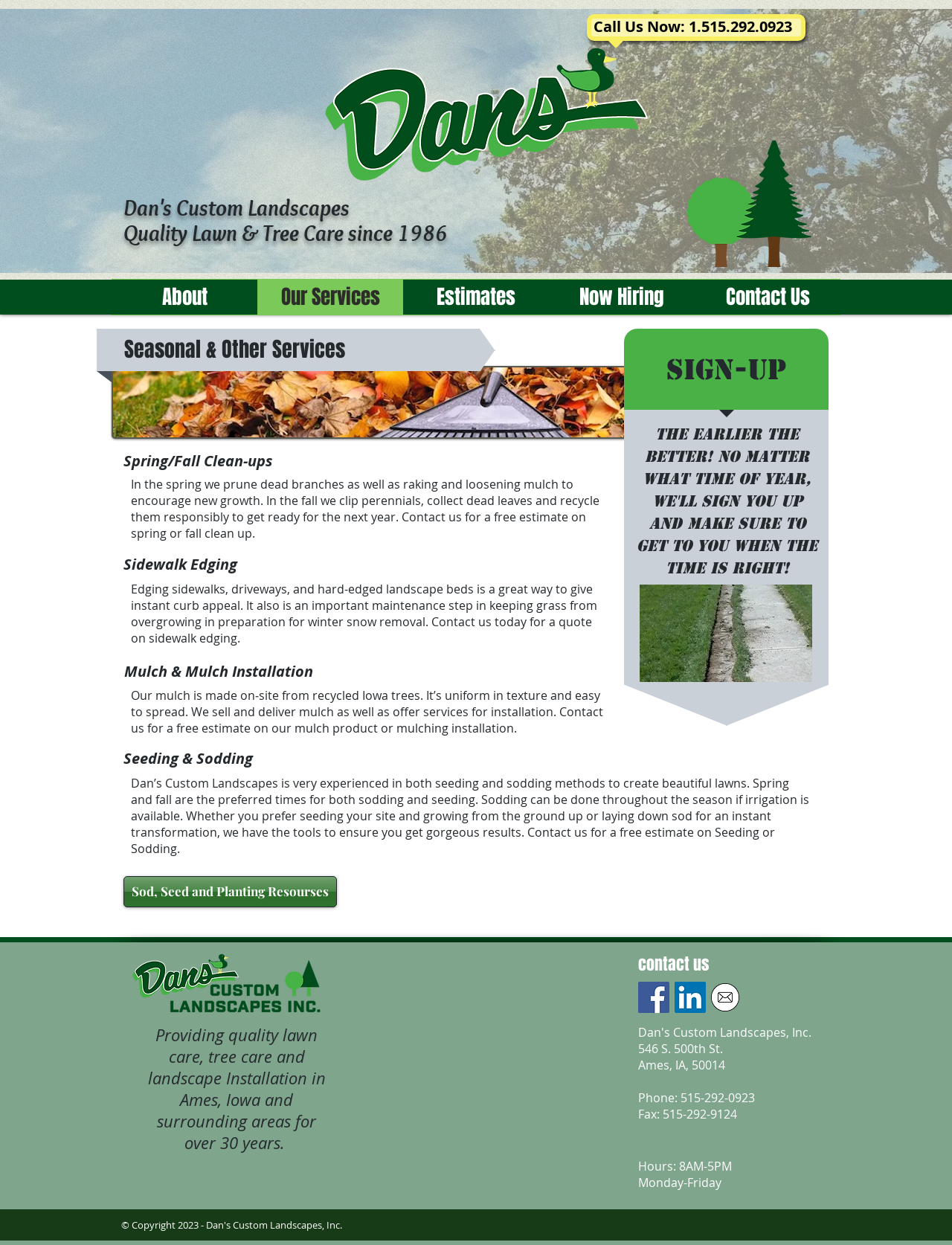Please give a concise answer to this question using a single word or phrase: 
What is the preferred time for seeding and sodding?

Spring and fall